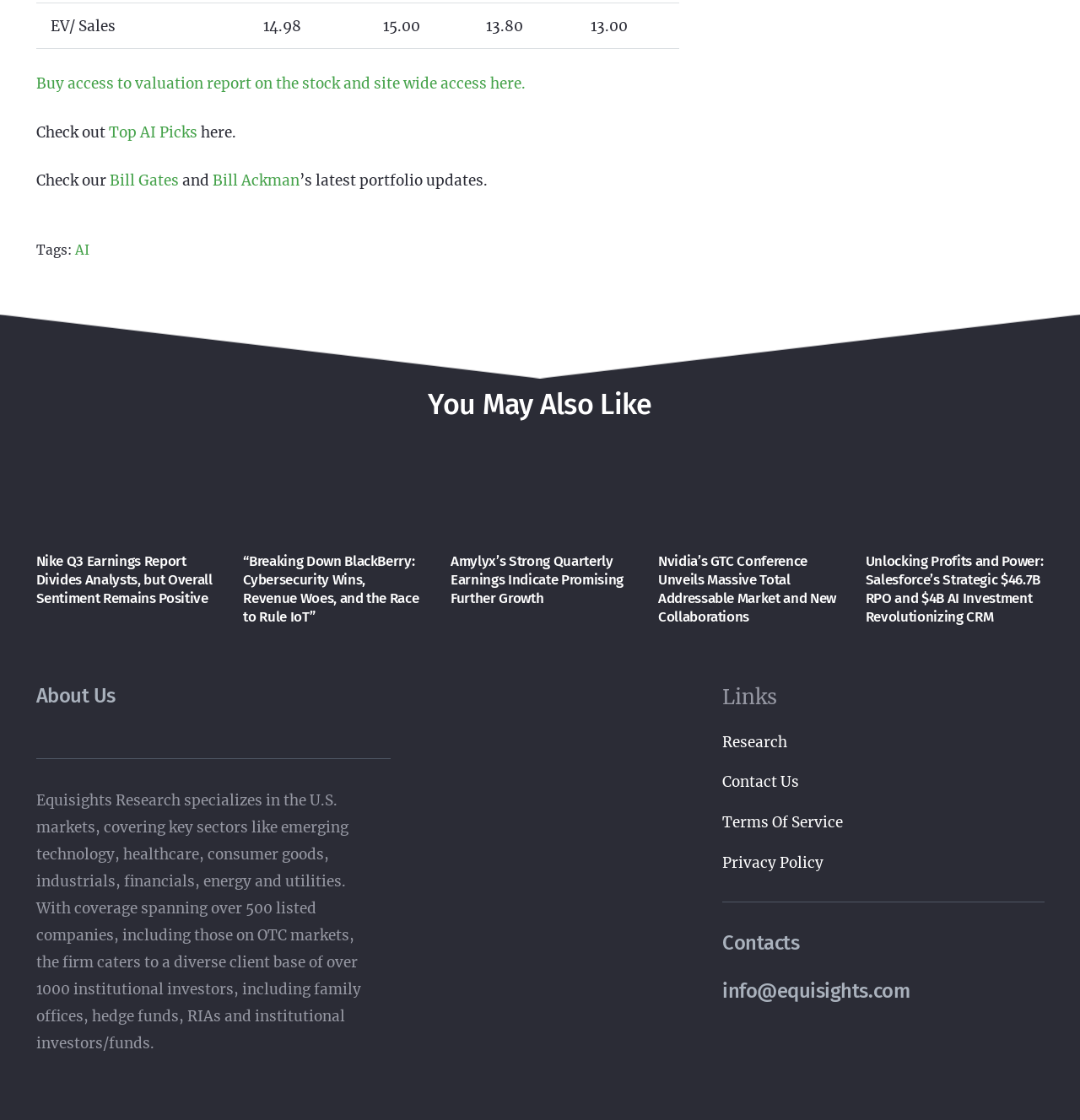What is the topic of the first gridcell?
Respond to the question with a single word or phrase according to the image.

EV/Sales